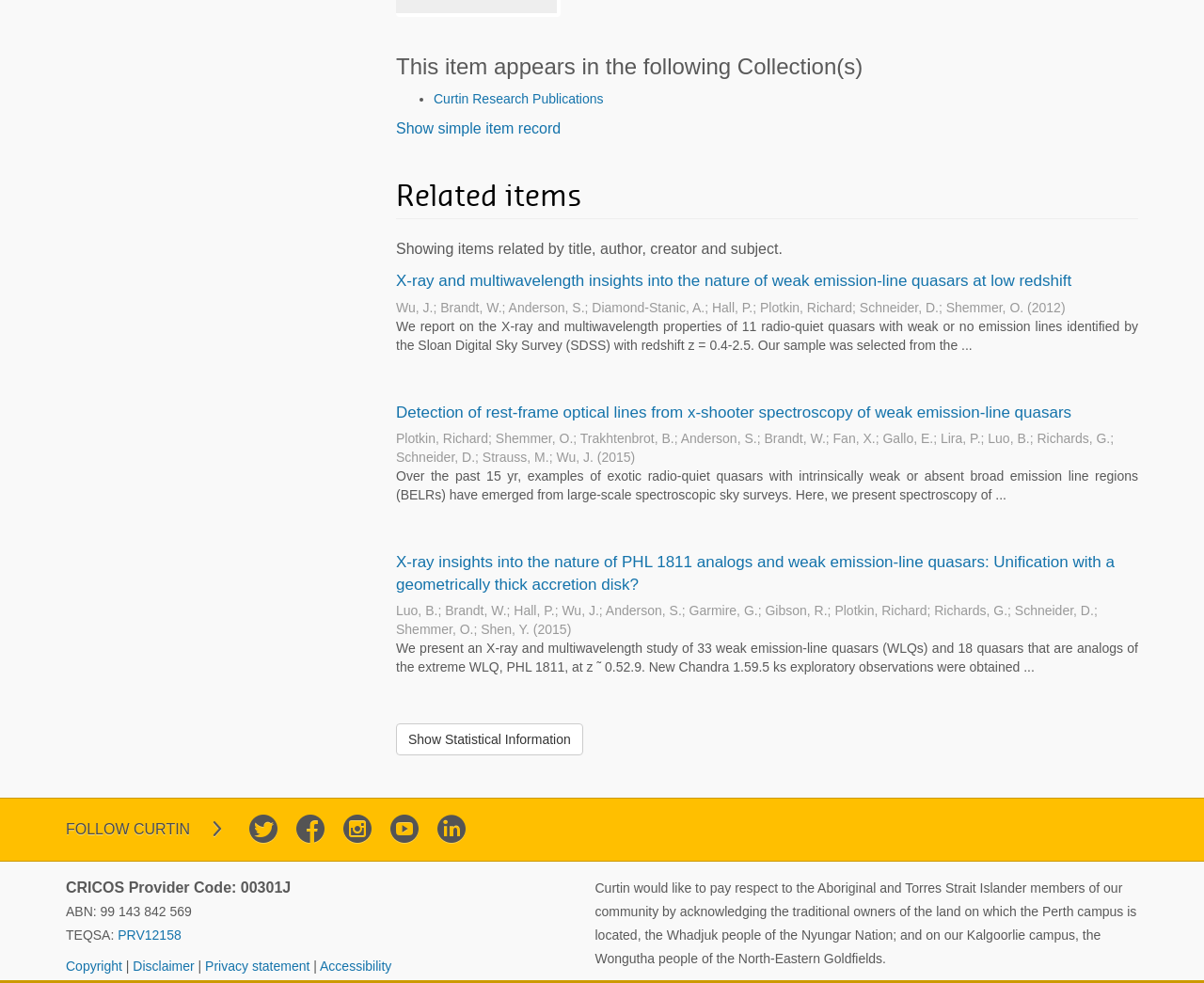Refer to the image and offer a detailed explanation in response to the question: What is the title of the collection?

The title of the collection can be found in the link 'Curtin Research Publications' which is located under the heading 'This item appears in the following Collection(s)'.